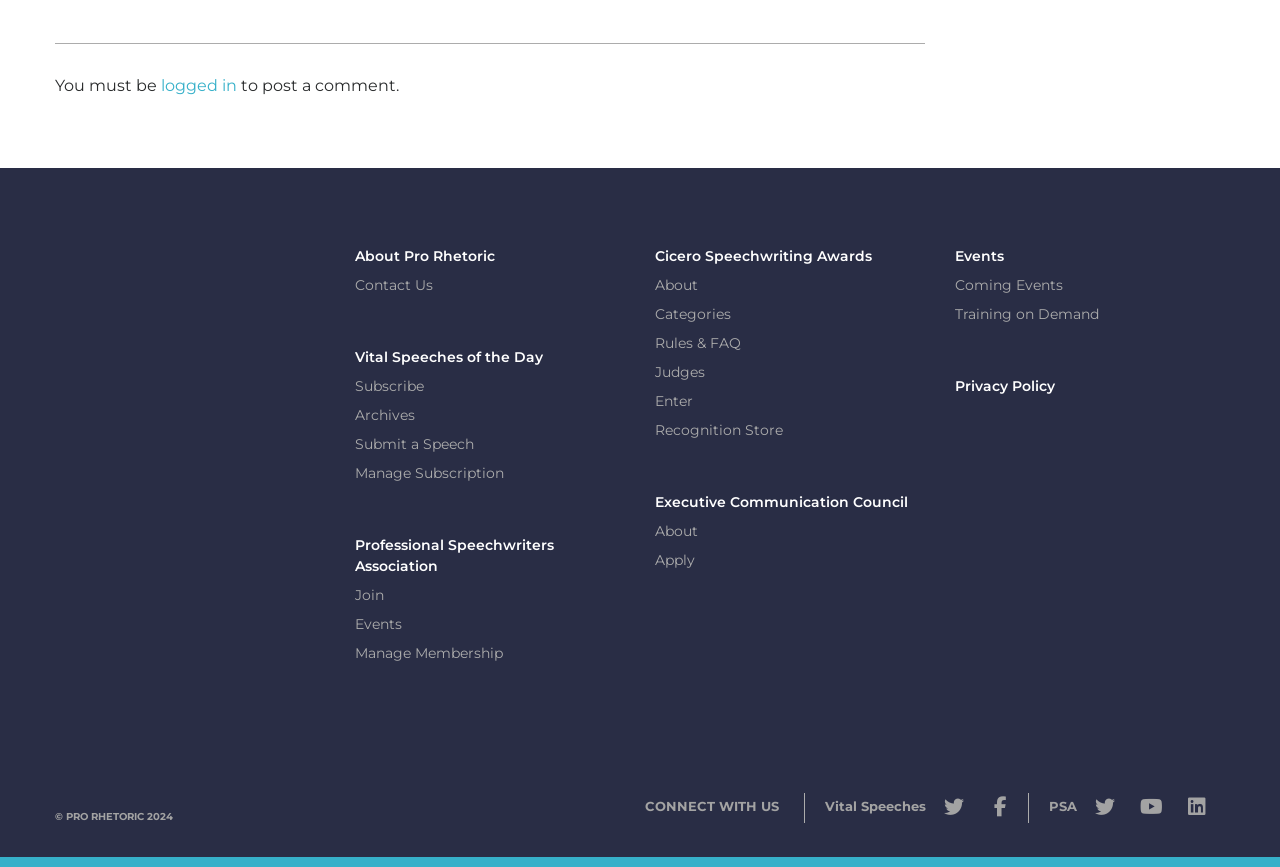What is the copyright year mentioned at the bottom of the webpage?
Based on the screenshot, answer the question with a single word or phrase.

2024